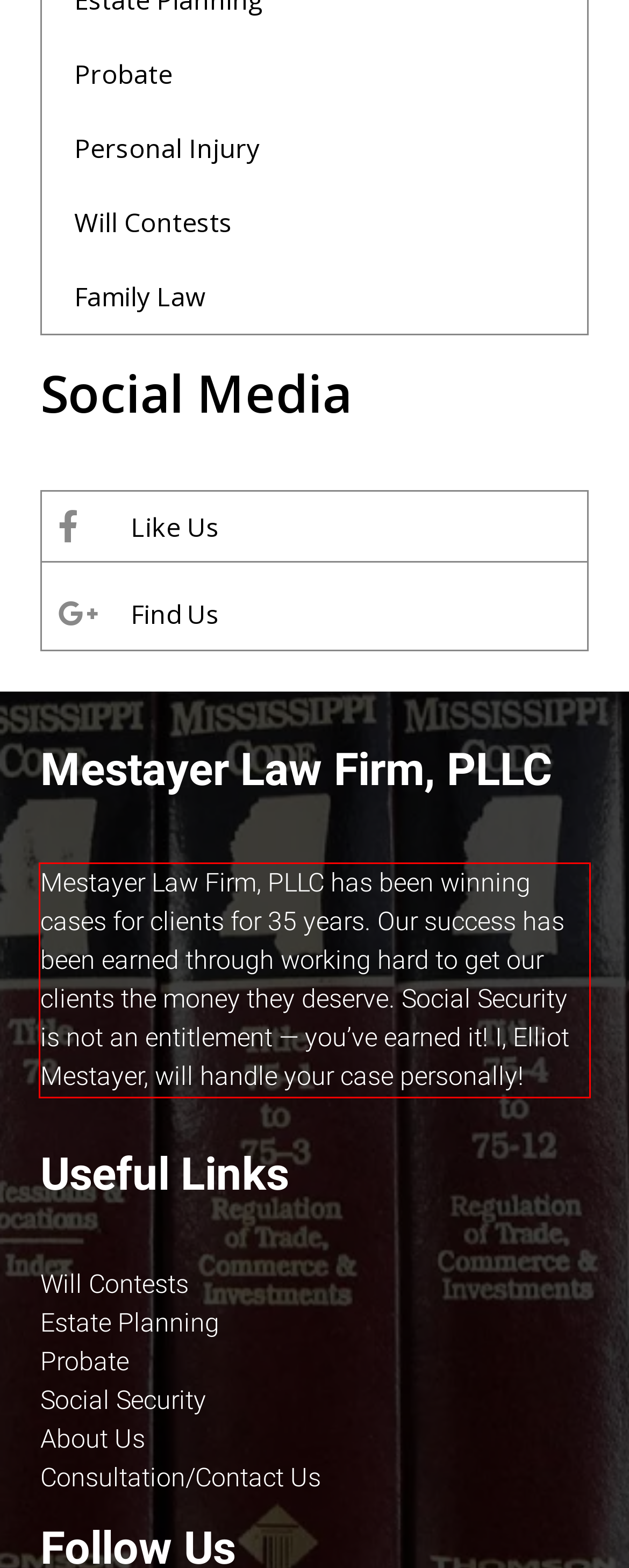You are given a screenshot showing a webpage with a red bounding box. Perform OCR to capture the text within the red bounding box.

Mestayer Law Firm, PLLC has been winning cases for clients for 35 years. Our success has been earned through working hard to get our clients the money they deserve. Social Security is not an entitlement — you’ve earned it! I, Elliot Mestayer, will handle your case personally!